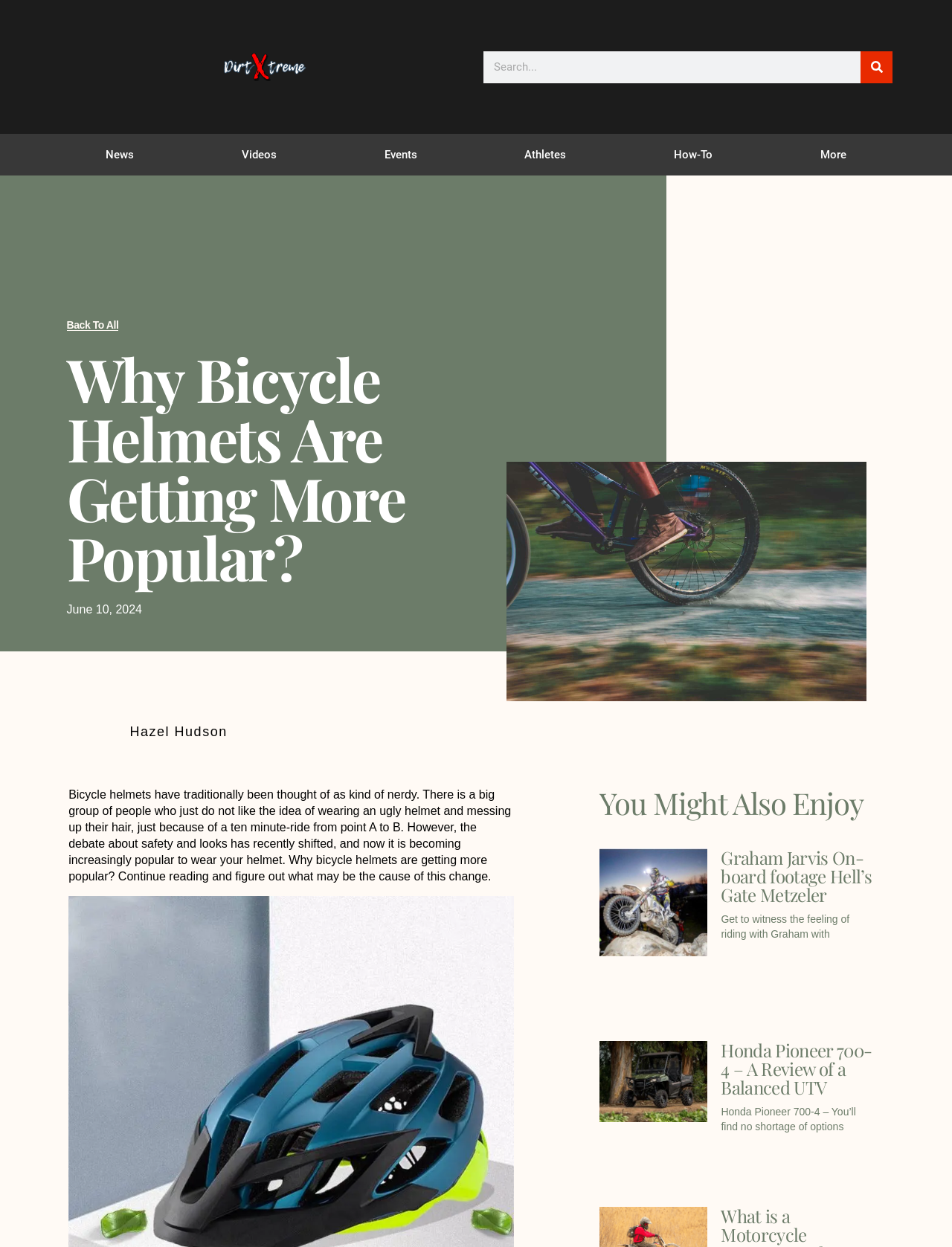Extract the top-level heading from the webpage and provide its text.

Why Bicycle Helmets Are Getting More Popular?